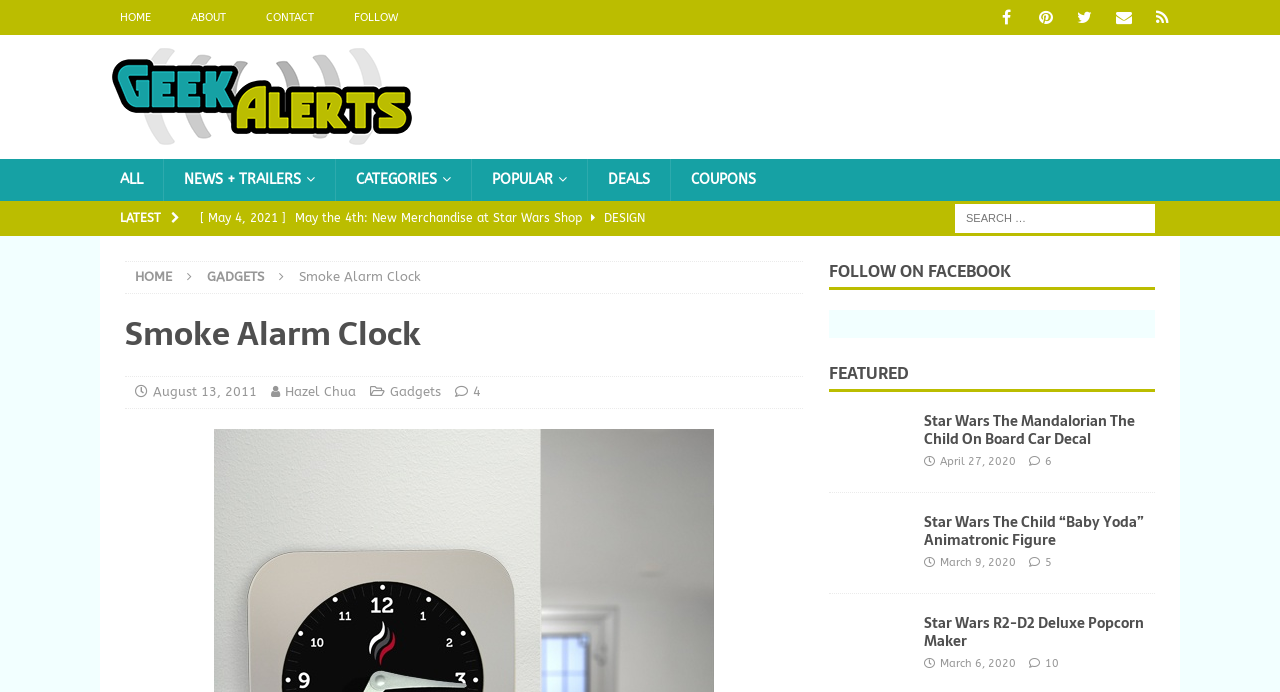Find the bounding box coordinates of the element you need to click on to perform this action: 'Click on the HOME link'. The coordinates should be represented by four float values between 0 and 1, in the format [left, top, right, bottom].

[0.078, 0.0, 0.134, 0.051]